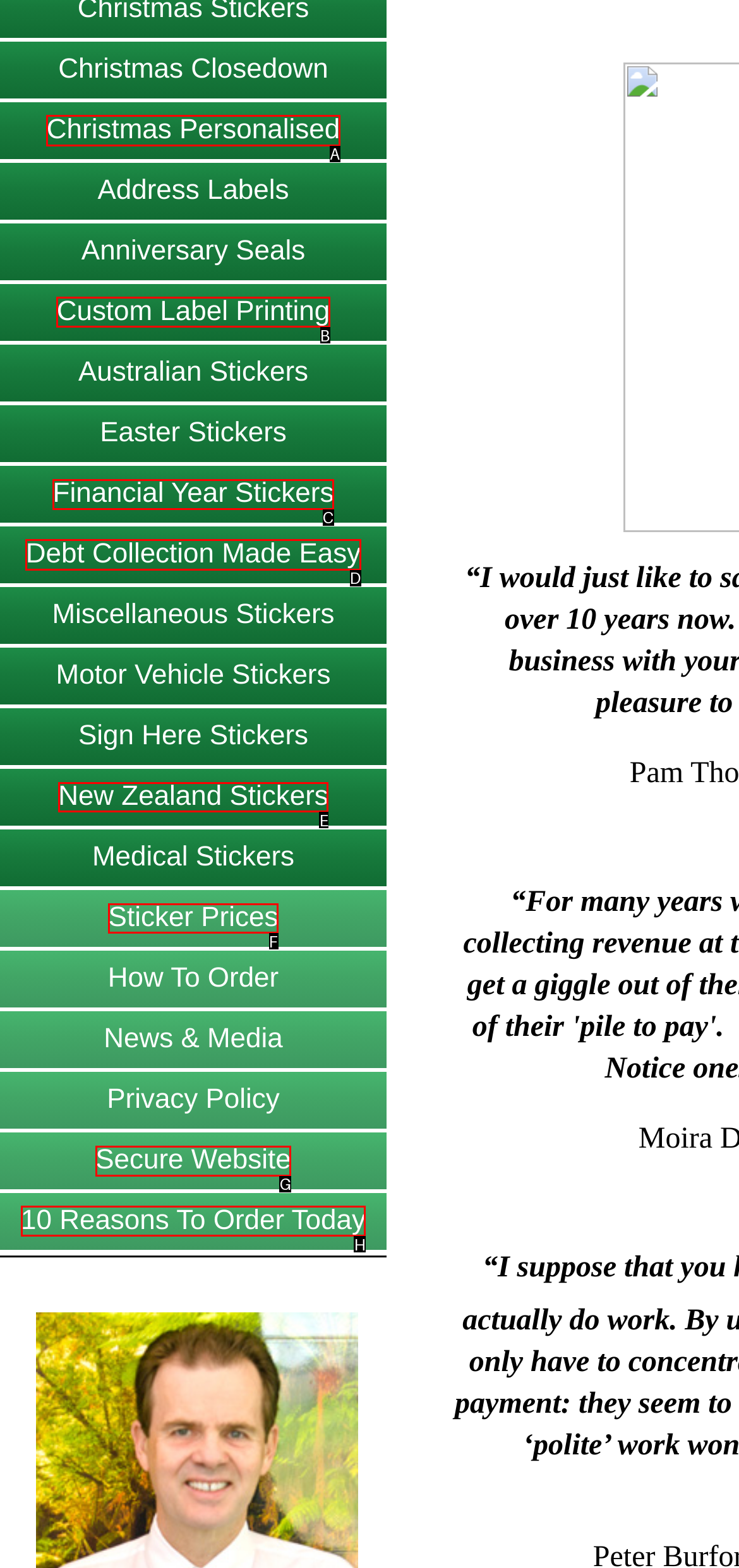Select the letter from the given choices that aligns best with the description: 10 Reasons To Order Today. Reply with the specific letter only.

H